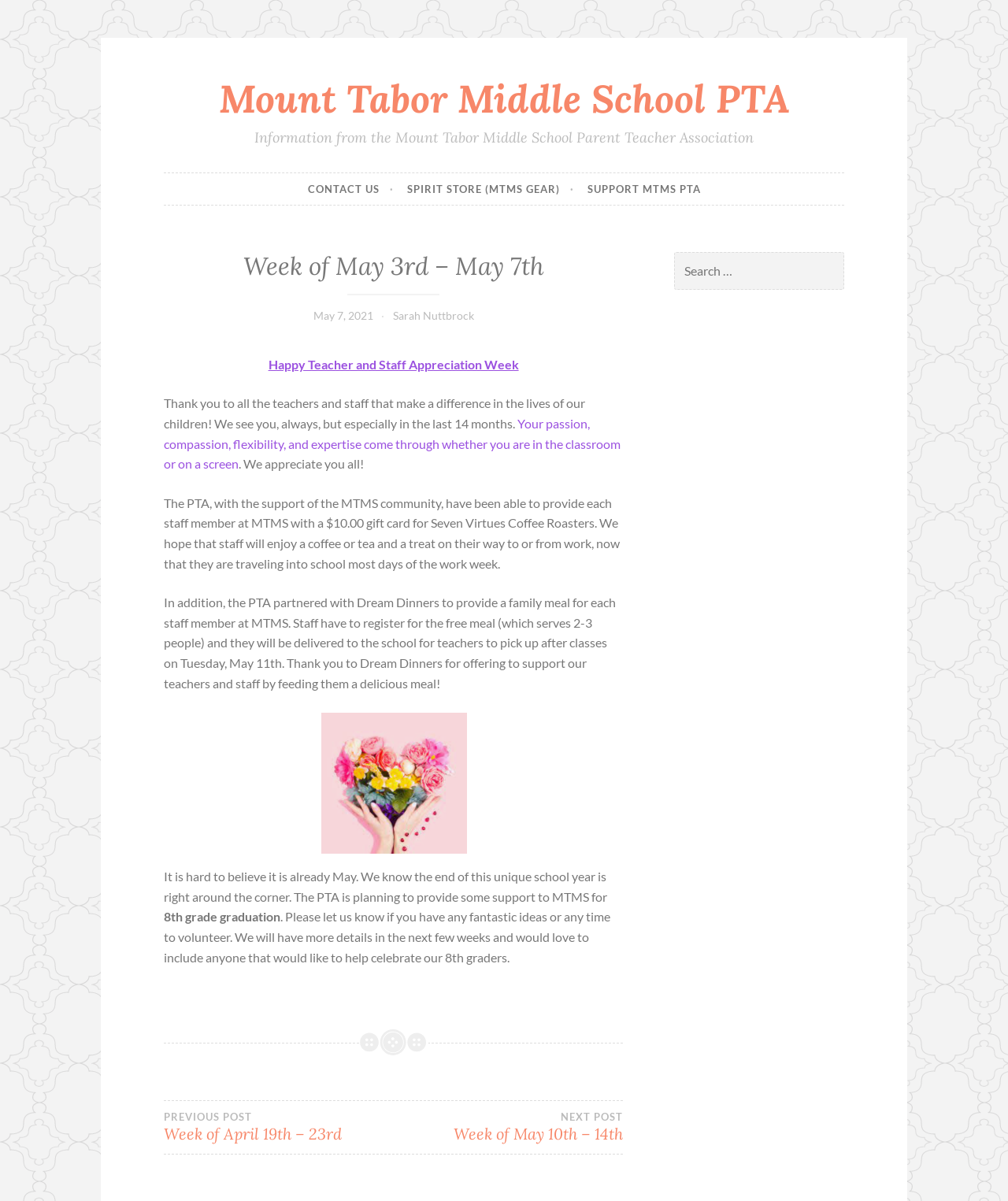Please identify the coordinates of the bounding box for the clickable region that will accomplish this instruction: "Click on the 'CONTACT US' link".

[0.305, 0.144, 0.39, 0.171]